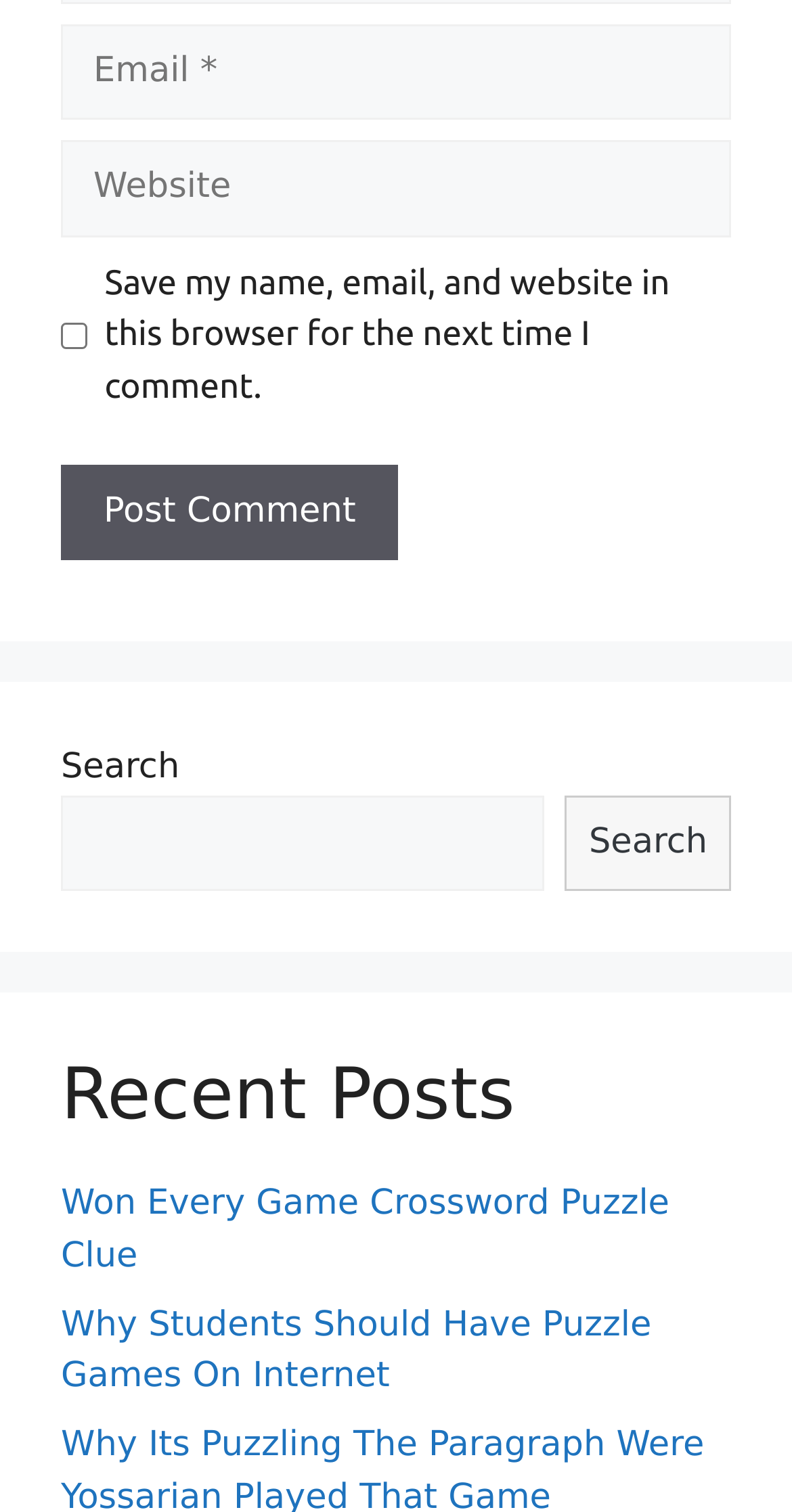What is the purpose of the checkbox?
Please interpret the details in the image and answer the question thoroughly.

The checkbox is labeled 'Save my name, email, and website in this browser for the next time I comment.' This suggests that its purpose is to save the user's comment information for future use.